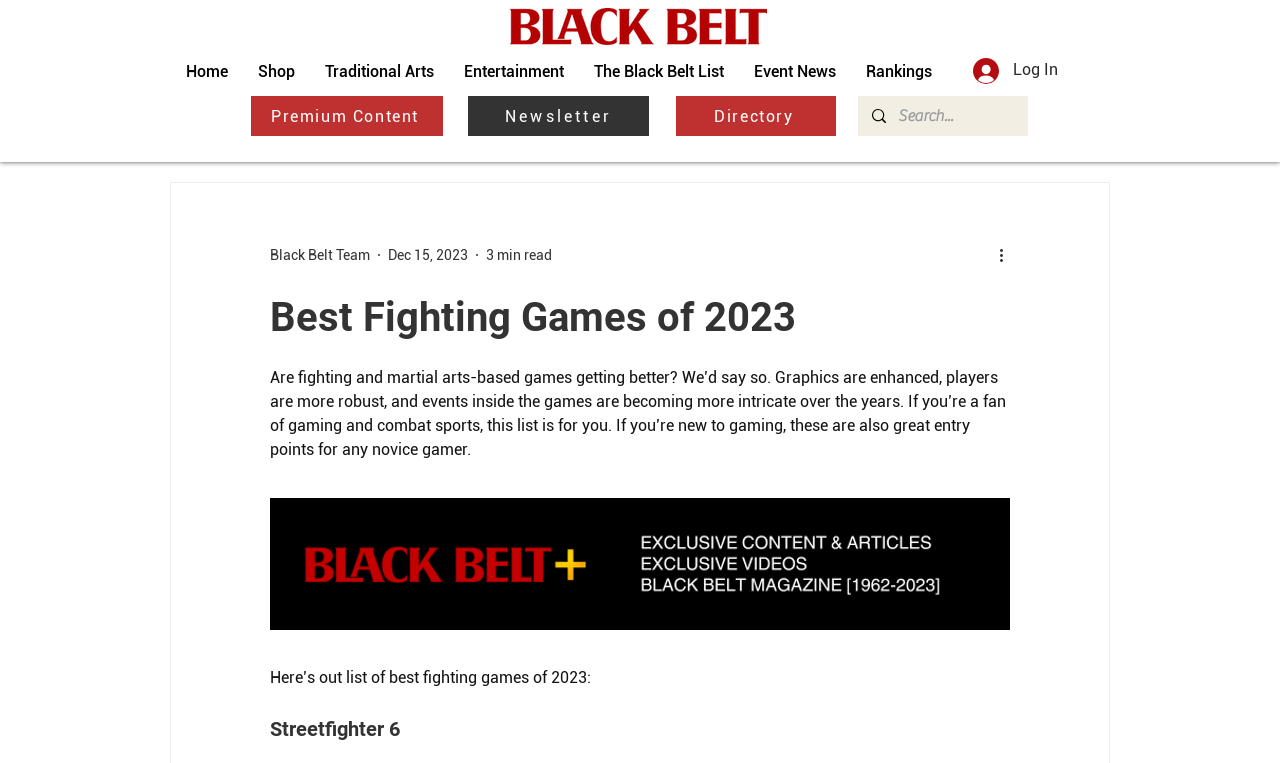Pinpoint the bounding box coordinates of the element to be clicked to execute the instruction: "Log in to the website".

[0.749, 0.067, 0.838, 0.117]